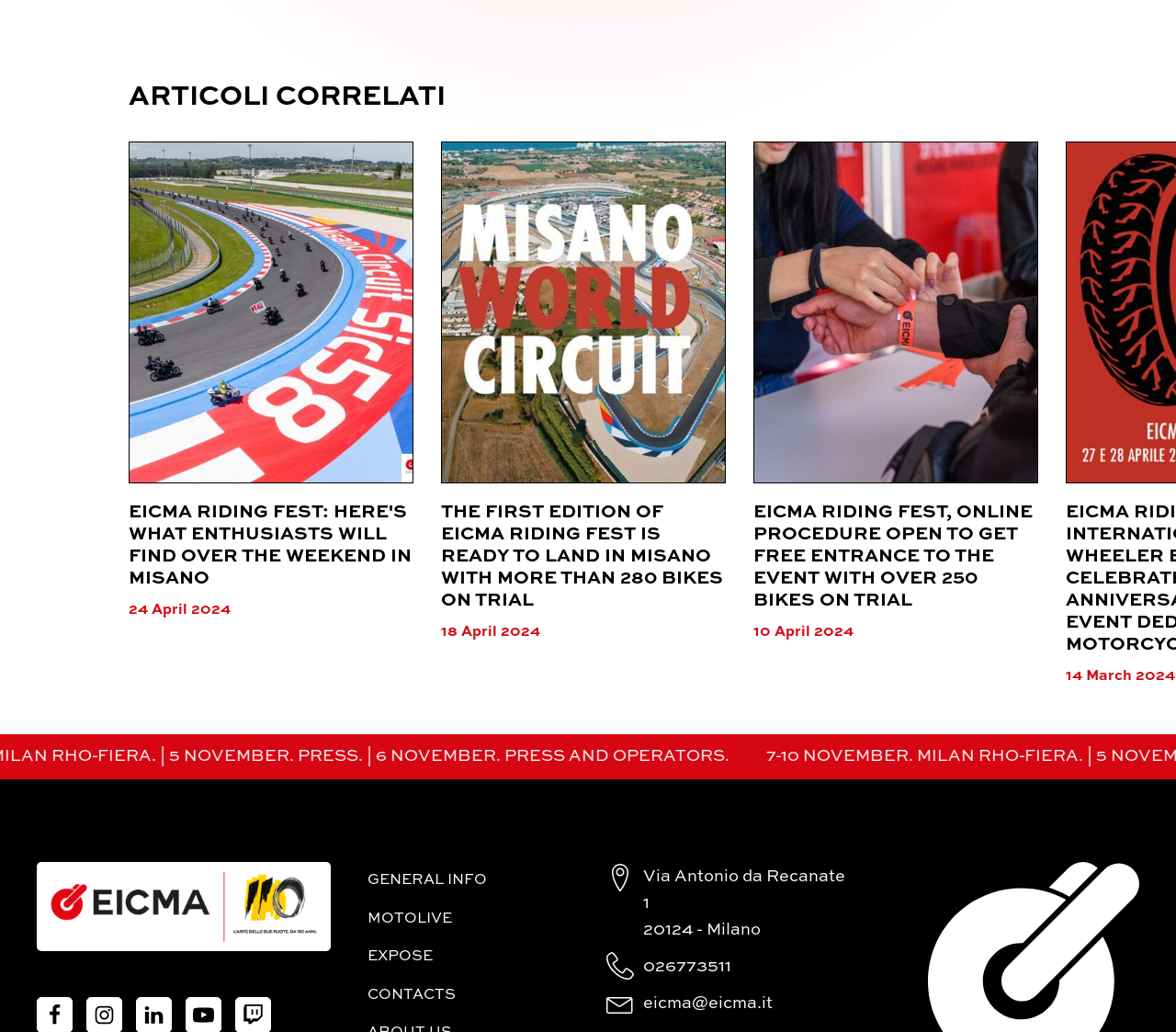Please provide the bounding box coordinates for the element that needs to be clicked to perform the instruction: "Click on the link to read about EICMA RIDING FEST". The coordinates must consist of four float numbers between 0 and 1, formatted as [left, top, right, bottom].

[0.109, 0.137, 0.352, 0.667]